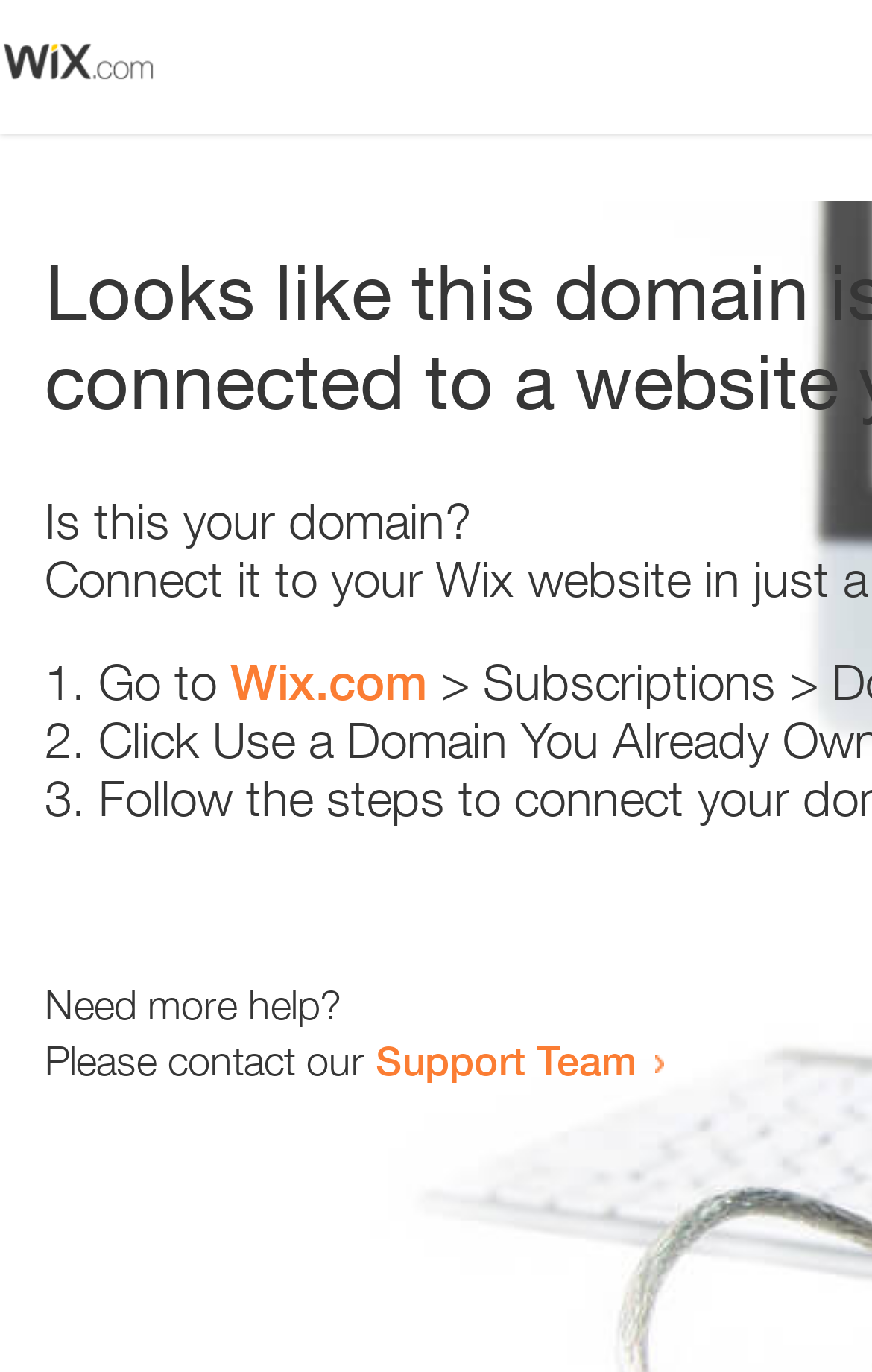Respond to the question below with a single word or phrase: Is the error related to a specific domain?

Yes